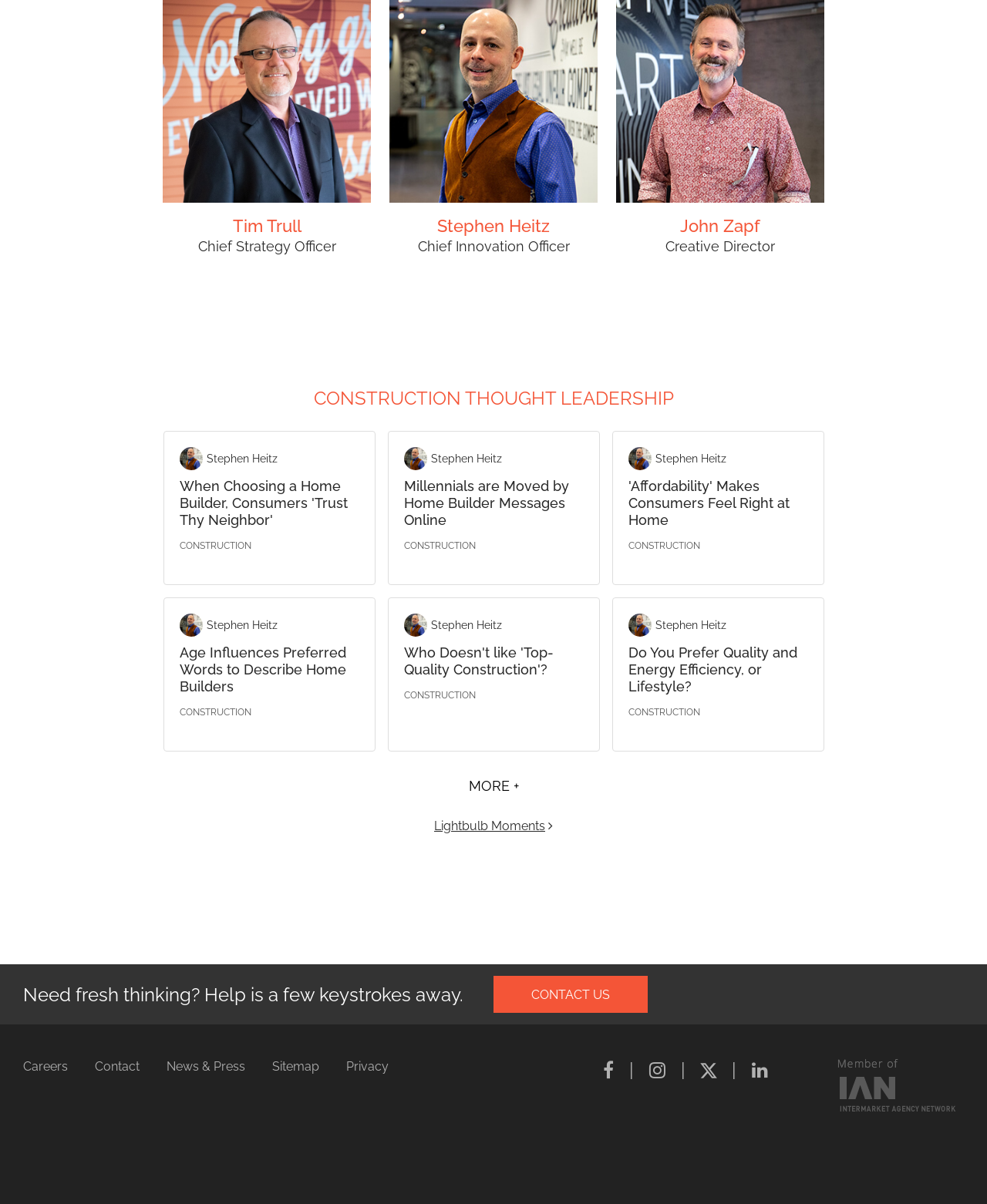Identify the bounding box coordinates for the element you need to click to achieve the following task: "Click on 'MORE +'". The coordinates must be four float values ranging from 0 to 1, formatted as [left, top, right, bottom].

[0.47, 0.646, 0.53, 0.66]